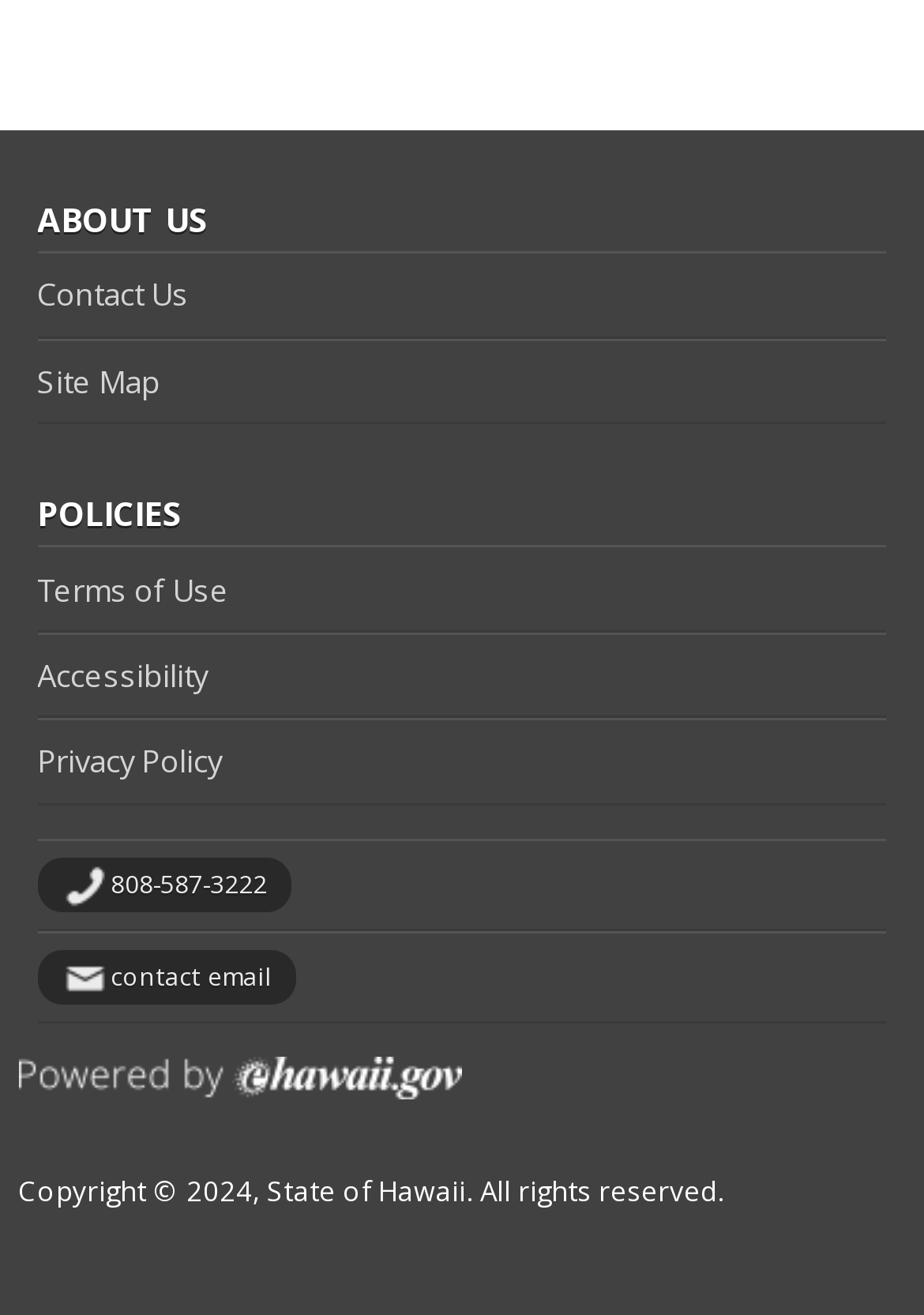Give a concise answer using only one word or phrase for this question:
What is the copyright year of the website?

2024